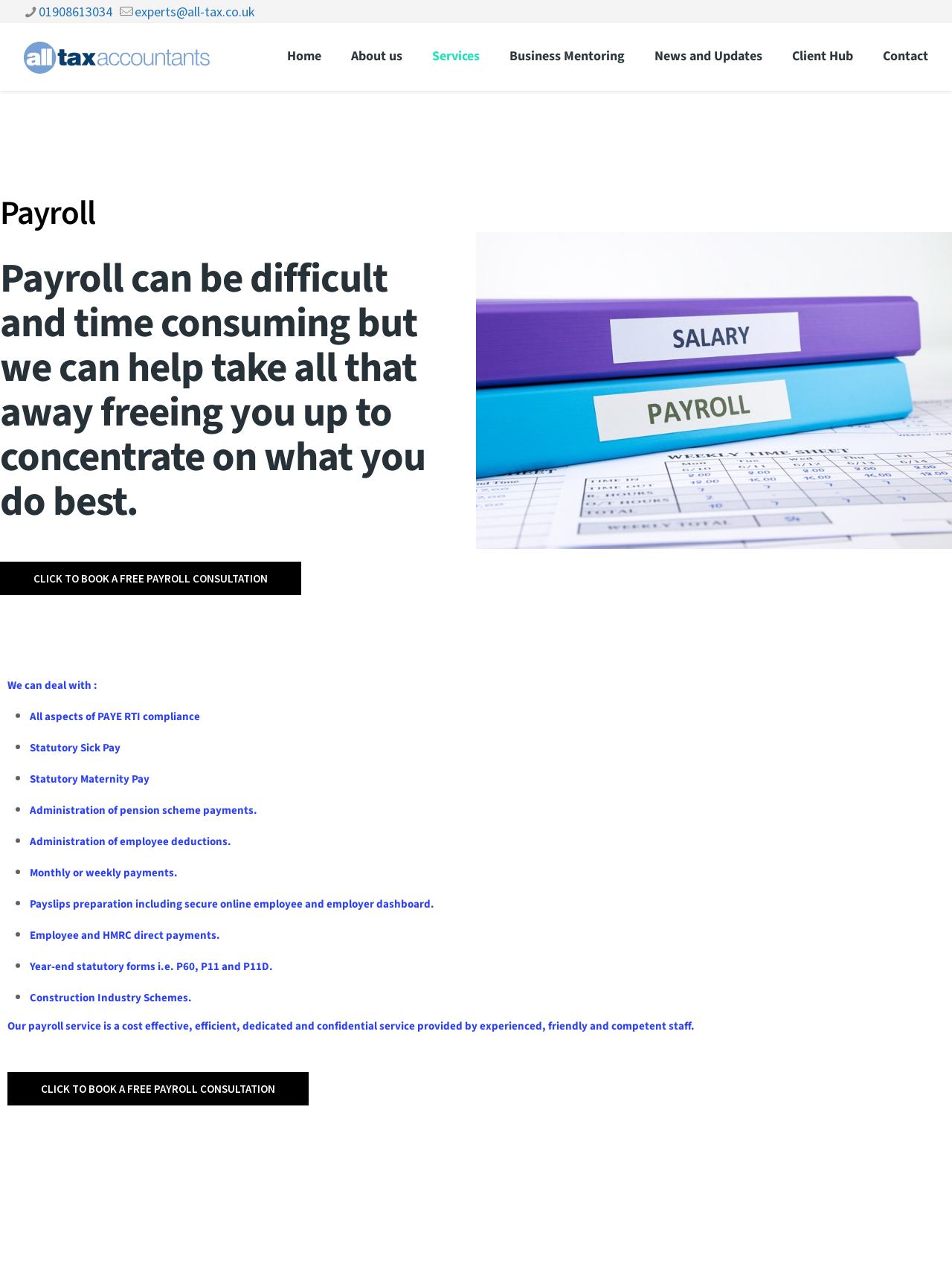Determine the bounding box coordinates for the element that should be clicked to follow this instruction: "click mail address". The coordinates should be given as four float numbers between 0 and 1, in the format [left, top, right, bottom].

[0.141, 0.002, 0.268, 0.016]